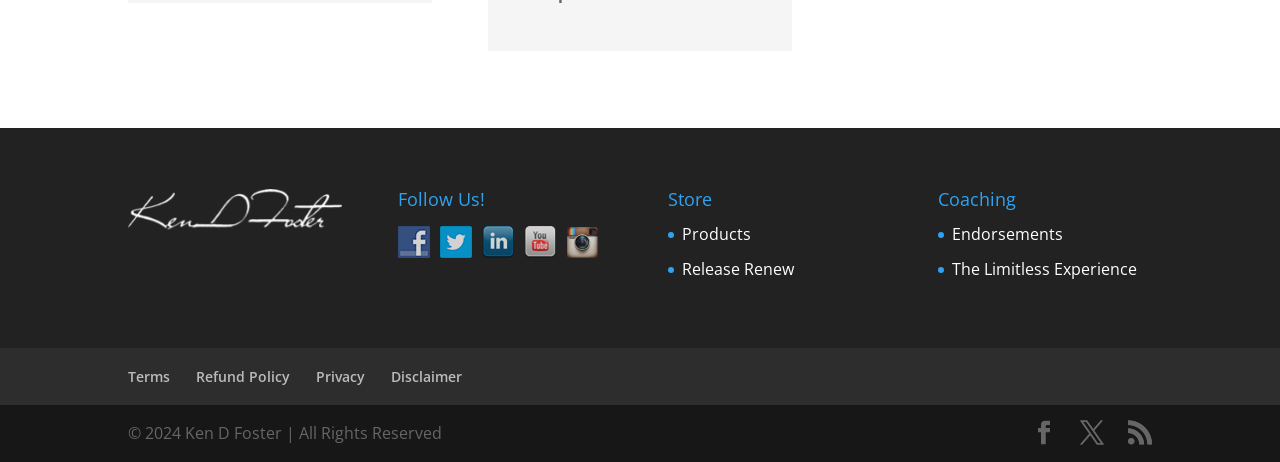Specify the bounding box coordinates of the element's area that should be clicked to execute the given instruction: "View Products". The coordinates should be four float numbers between 0 and 1, i.e., [left, top, right, bottom].

[0.533, 0.483, 0.587, 0.53]